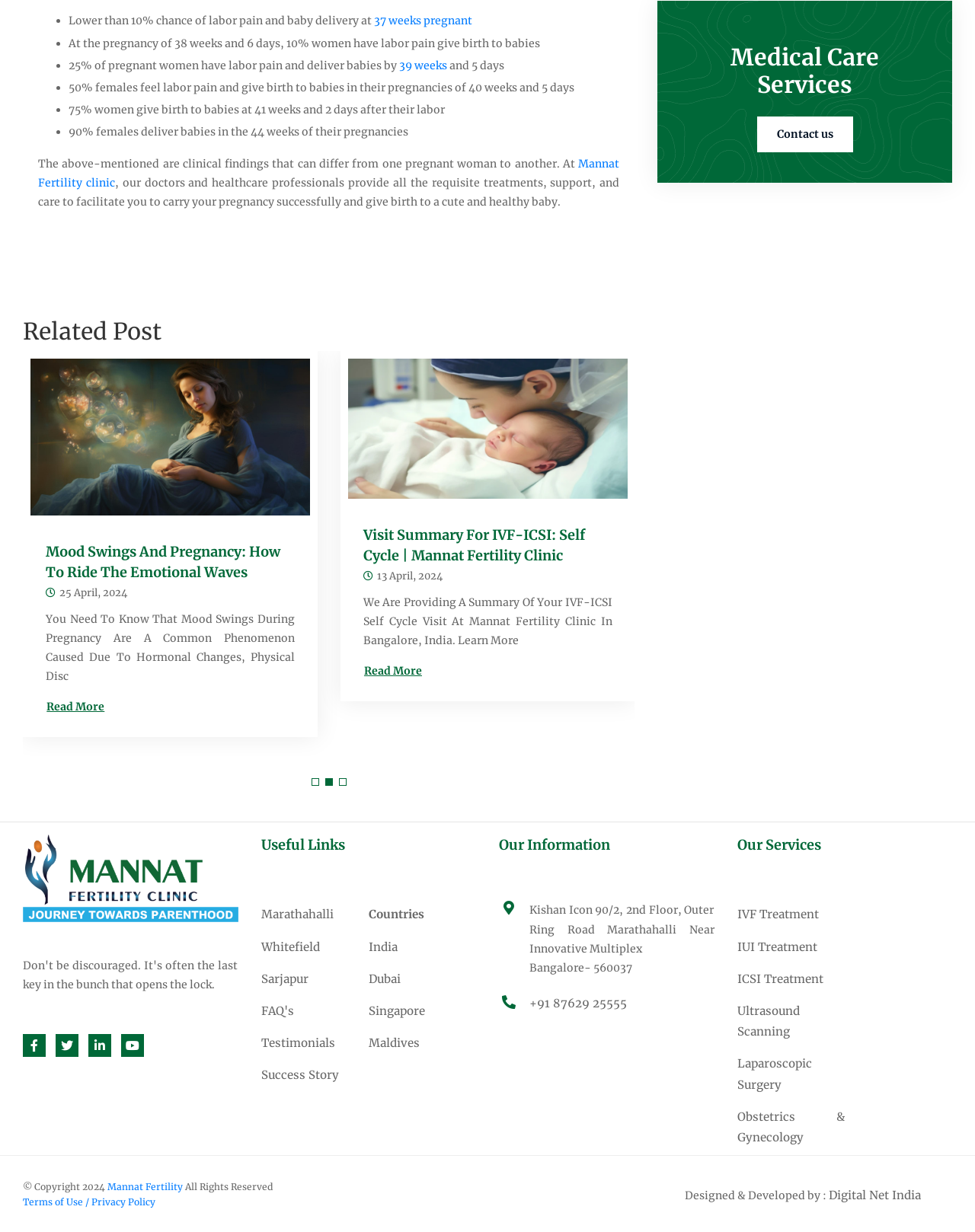Give a one-word or phrase response to the following question: What is the address of the clinic mentioned on the webpage?

Kishan Icon 90/2, 2nd Floor, Outer Ring Road Marathahalli Near Innovative Multiplex